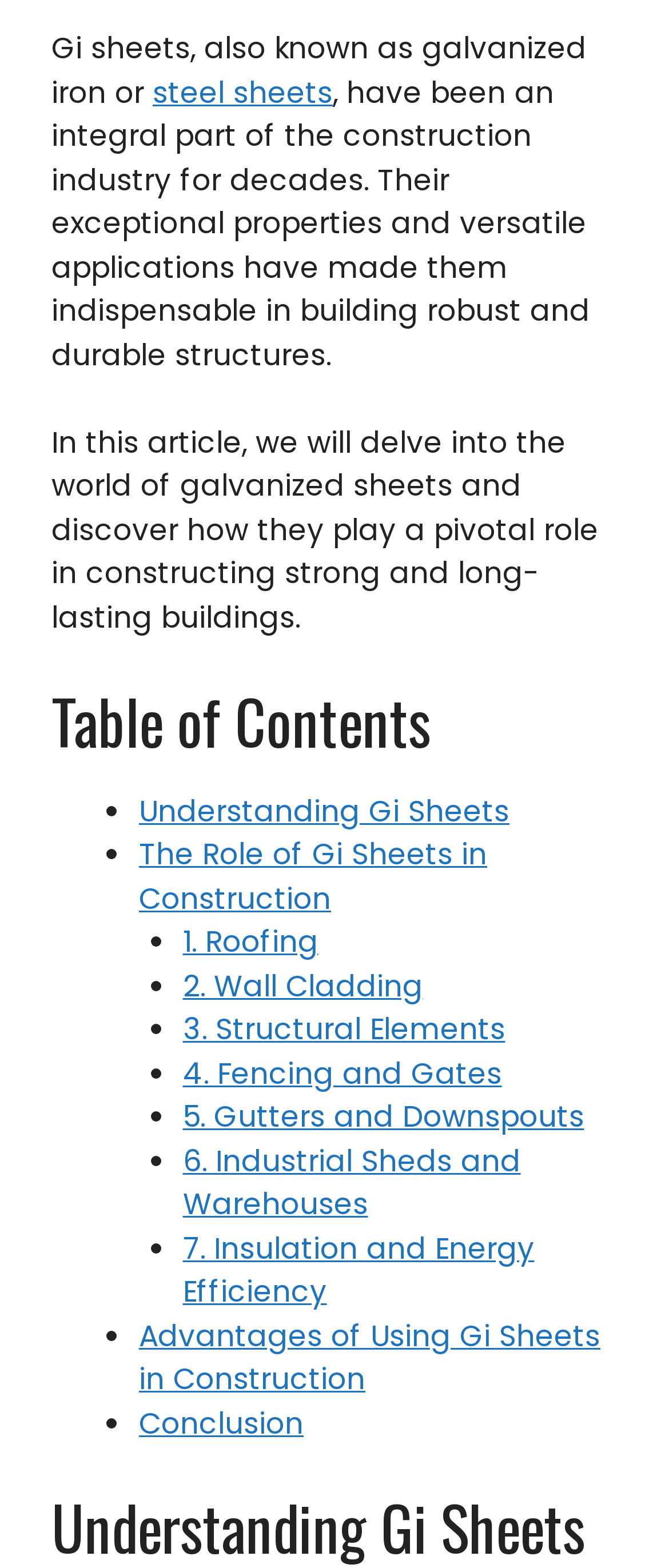Please identify the bounding box coordinates of the element on the webpage that should be clicked to follow this instruction: "Click on 'steel sheets'". The bounding box coordinates should be given as four float numbers between 0 and 1, formatted as [left, top, right, bottom].

[0.228, 0.046, 0.497, 0.072]